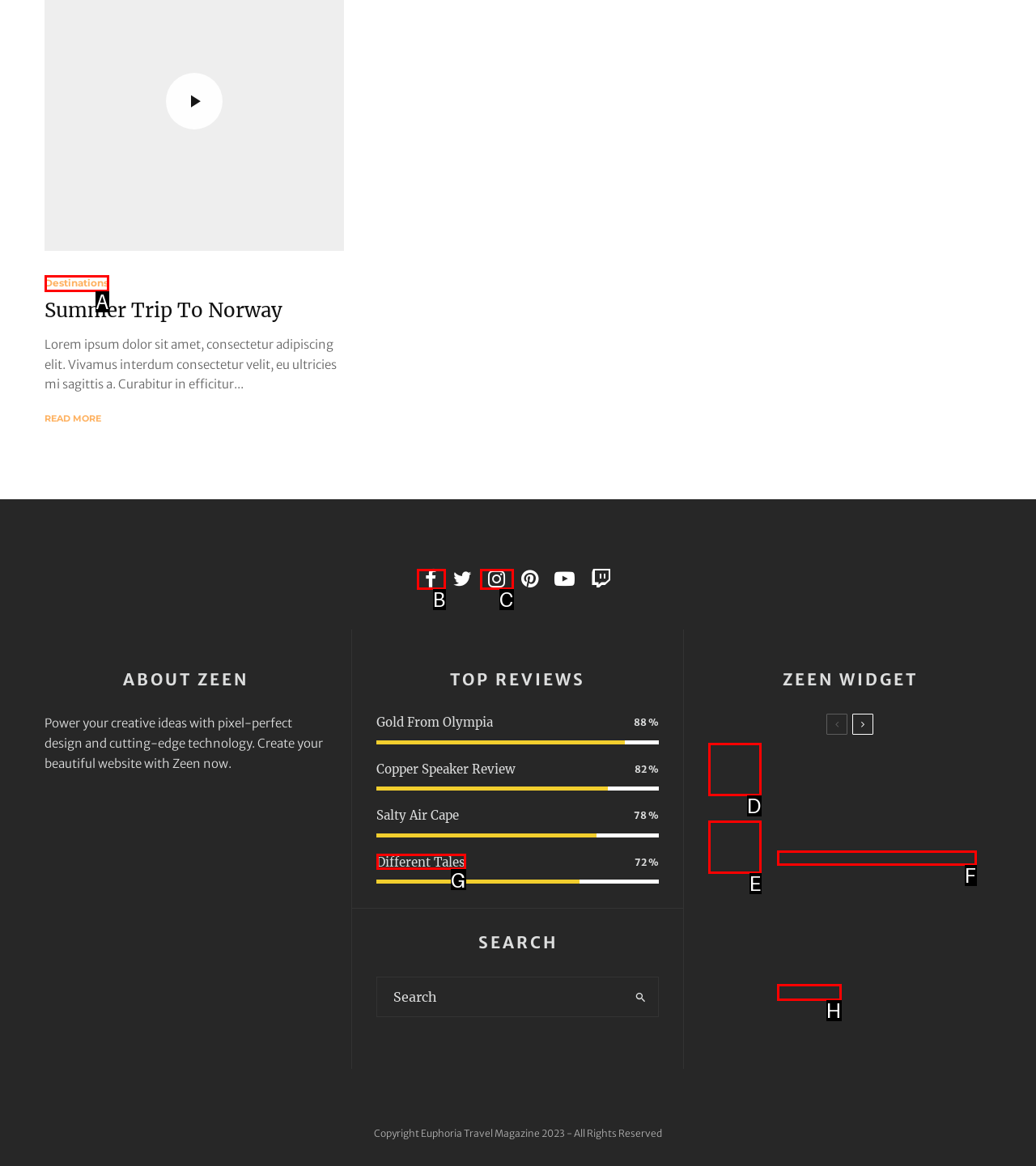Pick the option that should be clicked to perform the following task: Explore the 'Destinations' section
Answer with the letter of the selected option from the available choices.

A